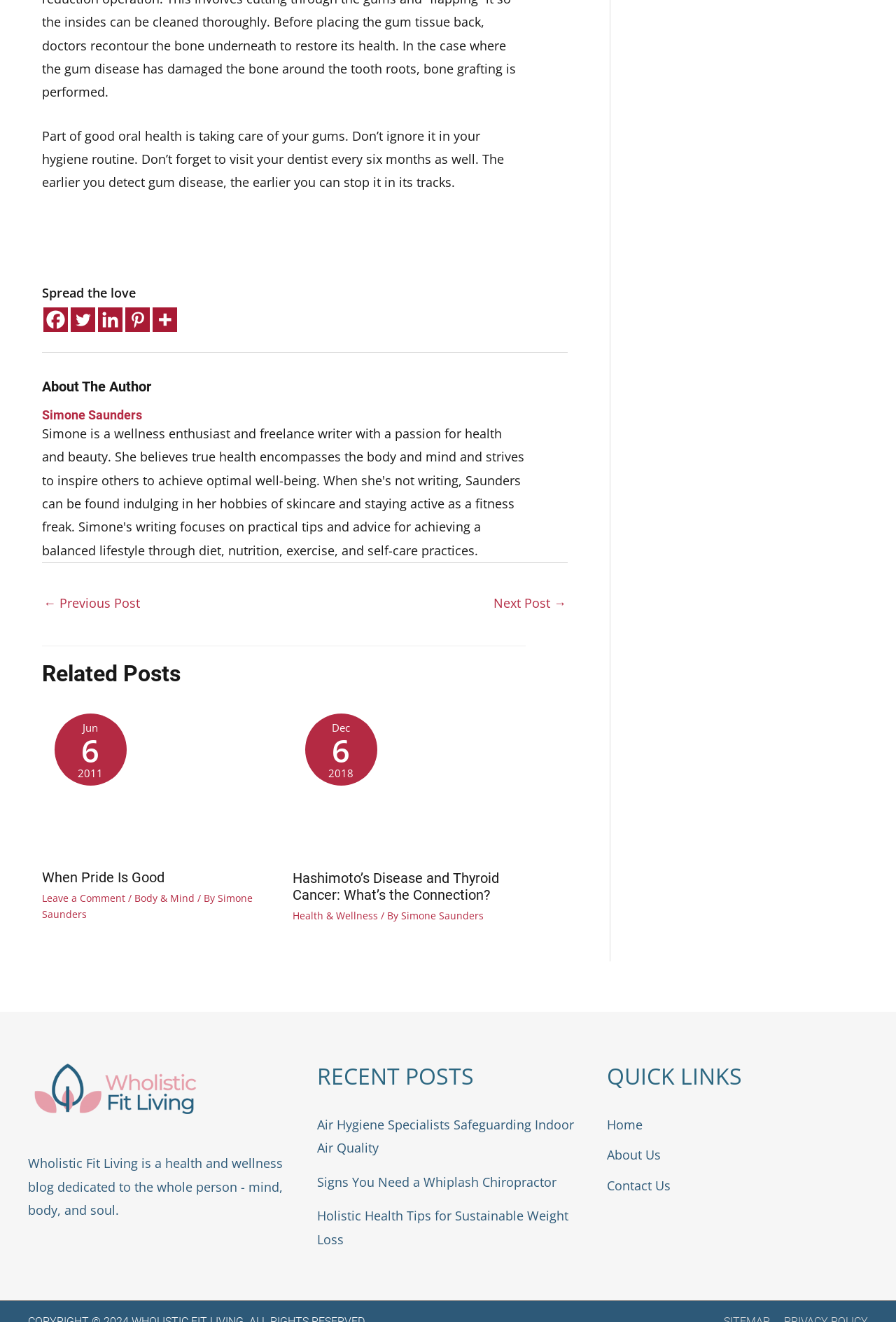Kindly determine the bounding box coordinates for the area that needs to be clicked to execute this instruction: "Check recent posts".

[0.354, 0.802, 0.646, 0.825]